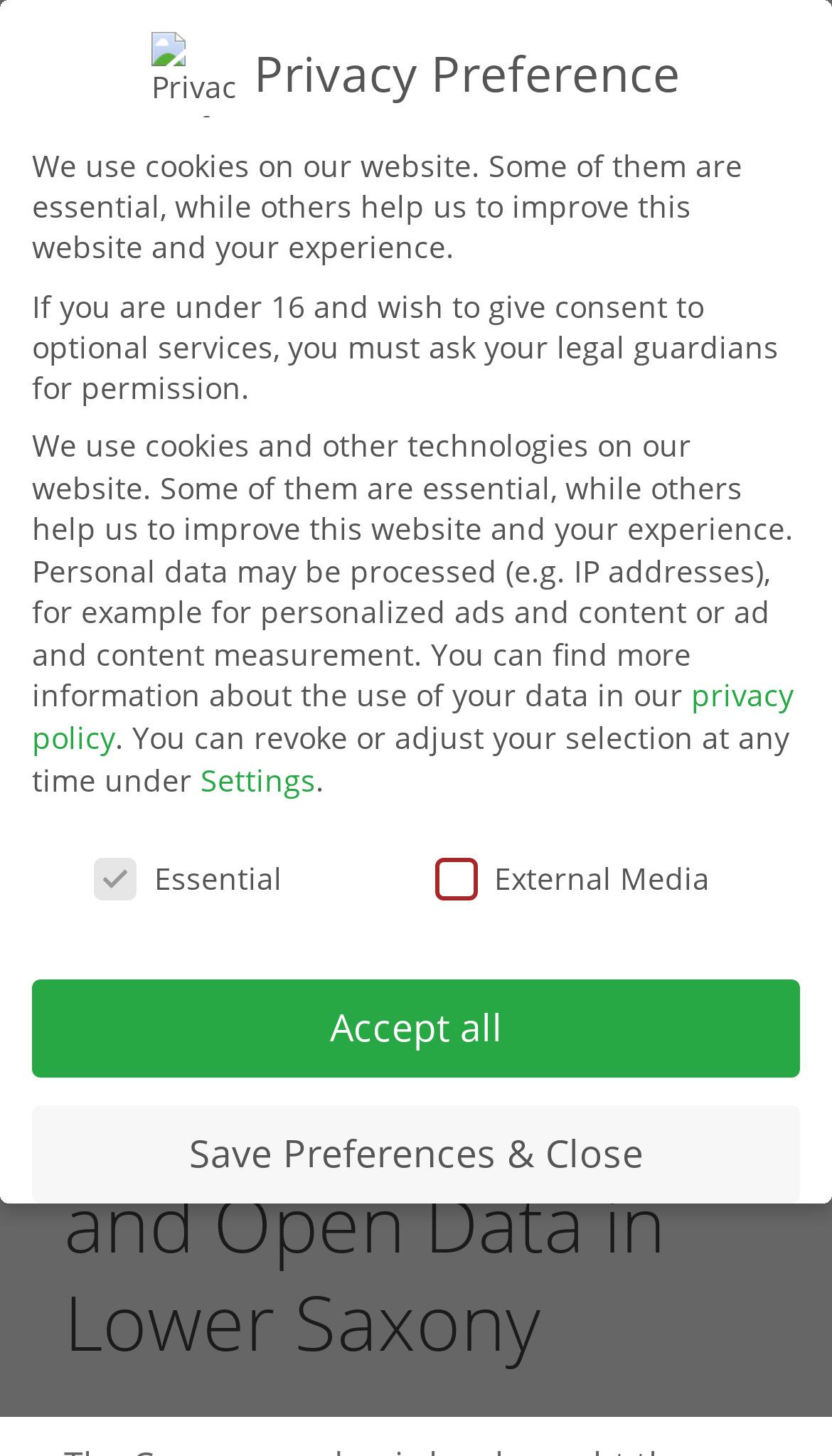Identify the bounding box coordinates of the clickable region to carry out the given instruction: "Go to Open Data Destination Germany".

[0.586, 0.022, 0.962, 0.081]